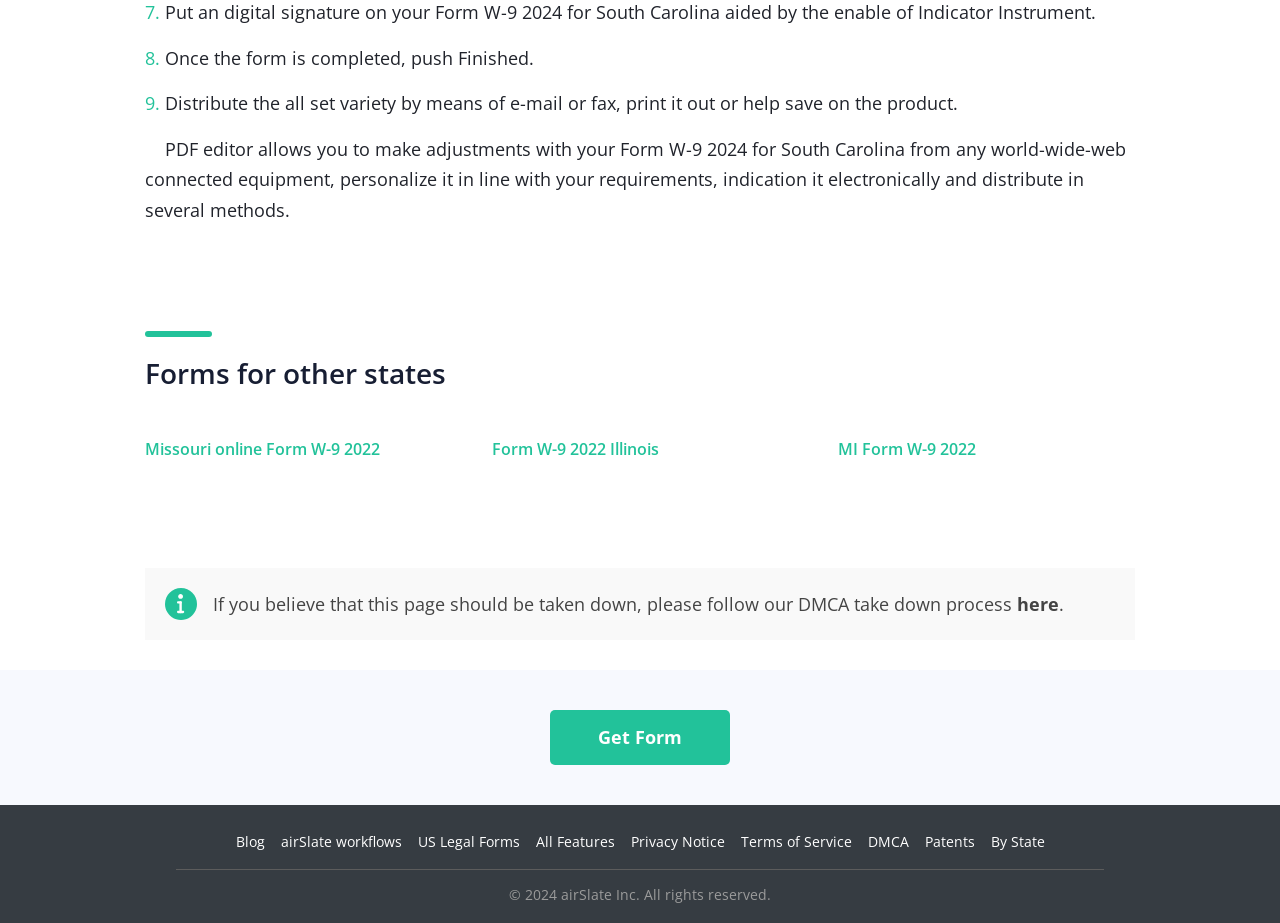Provide the bounding box coordinates for the area that should be clicked to complete the instruction: "Visit the blog".

[0.184, 0.901, 0.207, 0.922]